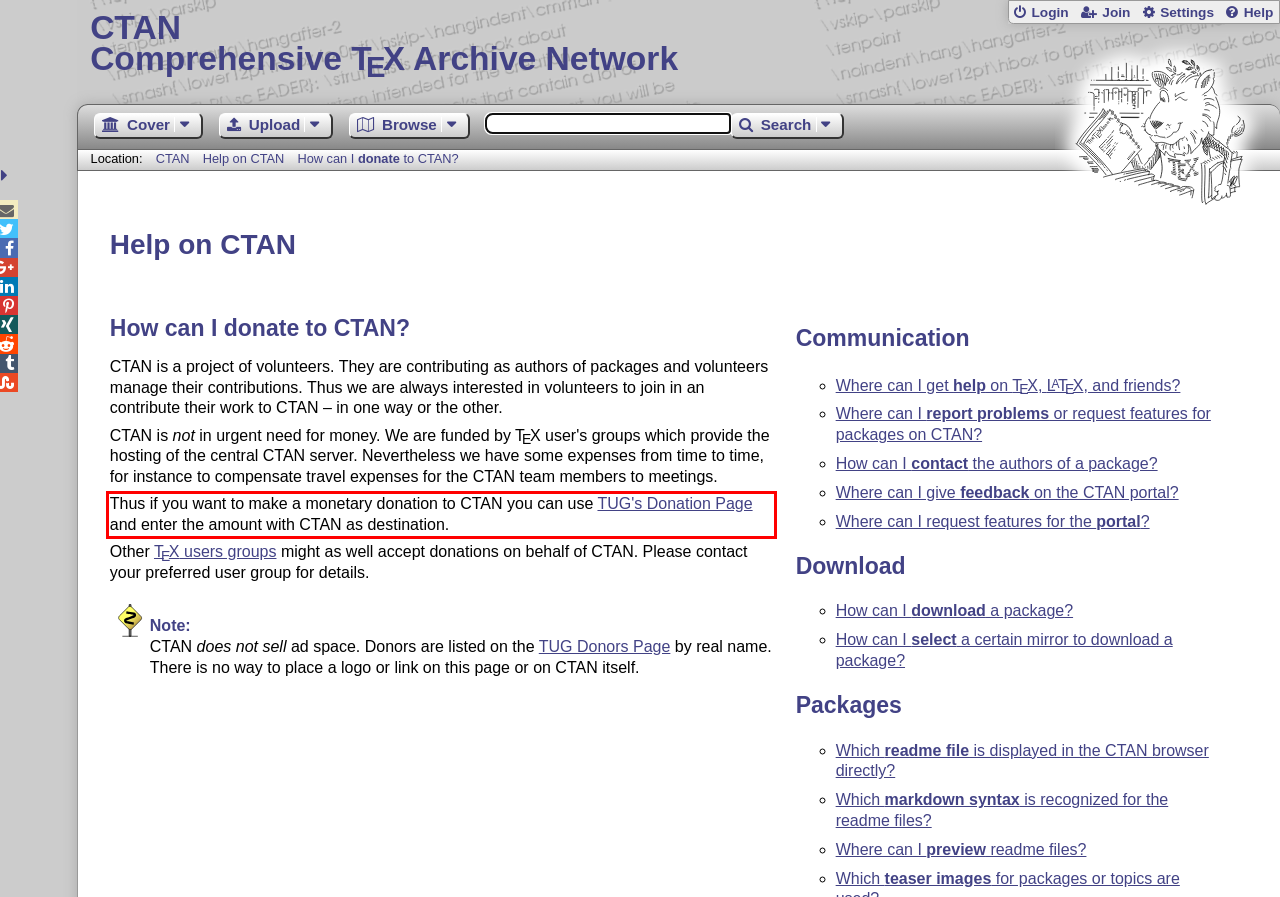In the given screenshot, locate the red bounding box and extract the text content from within it.

Thus if you want to make a monetary donation to CTAN you can use TUG's Donation Page and enter the amount with CTAN as destination.